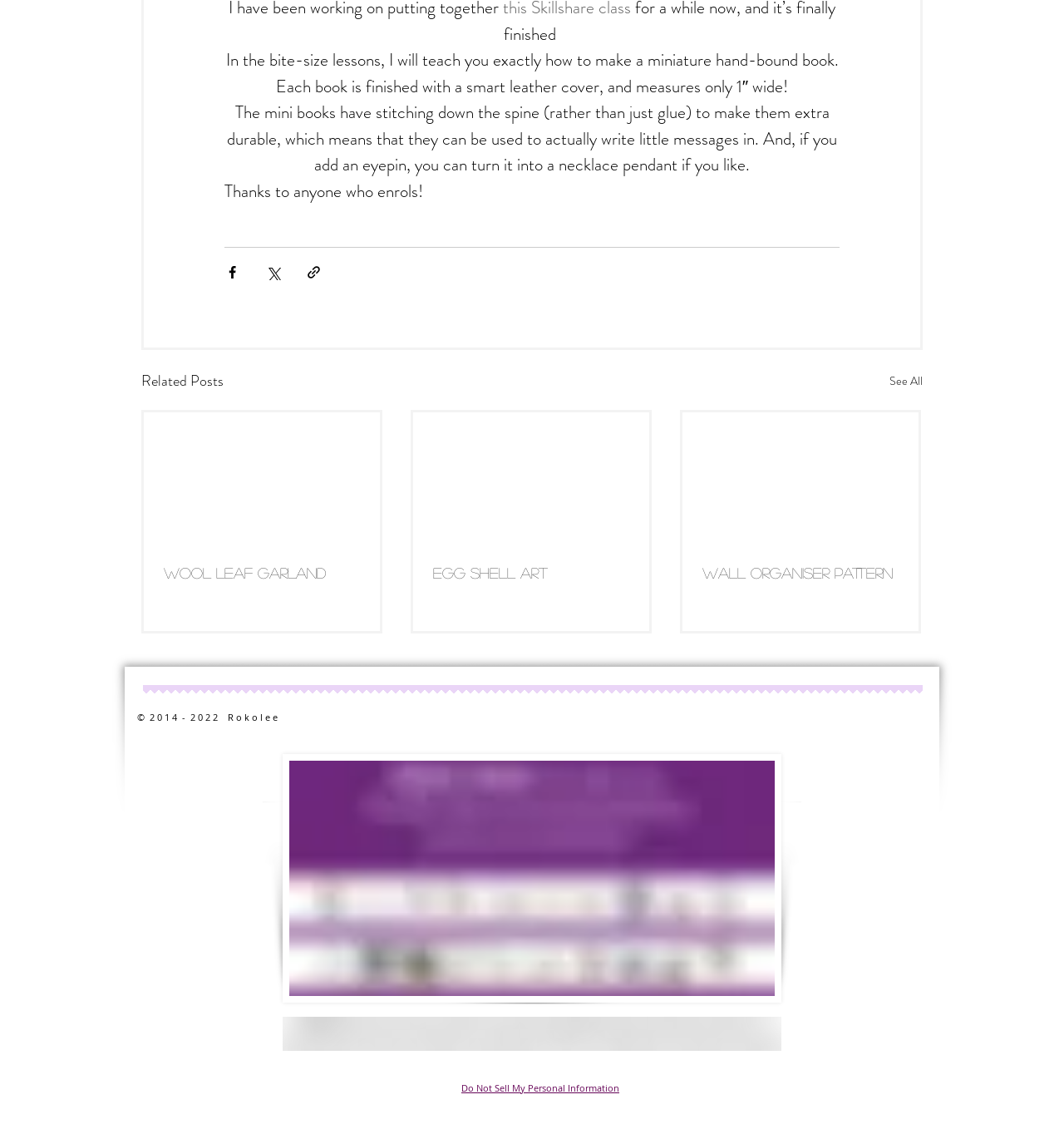Locate the bounding box coordinates of the region to be clicked to comply with the following instruction: "View related posts". The coordinates must be four float numbers between 0 and 1, in the form [left, top, right, bottom].

[0.133, 0.327, 0.21, 0.348]